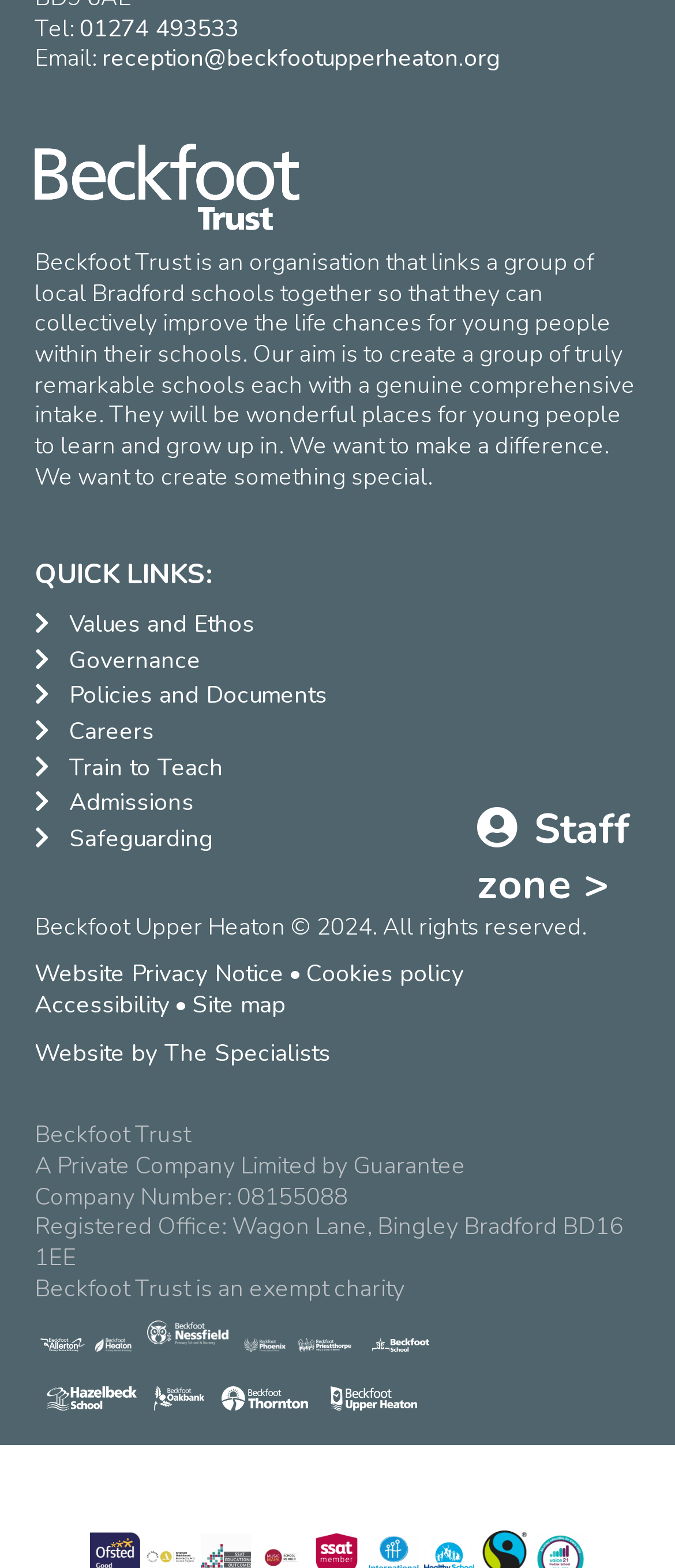What is the phone number of Beckfoot Upper Heaton?
Could you answer the question in a detailed manner, providing as much information as possible?

I found the phone number by looking at the 'Tel:' section on the webpage, which is accompanied by the link '01274 493533'.